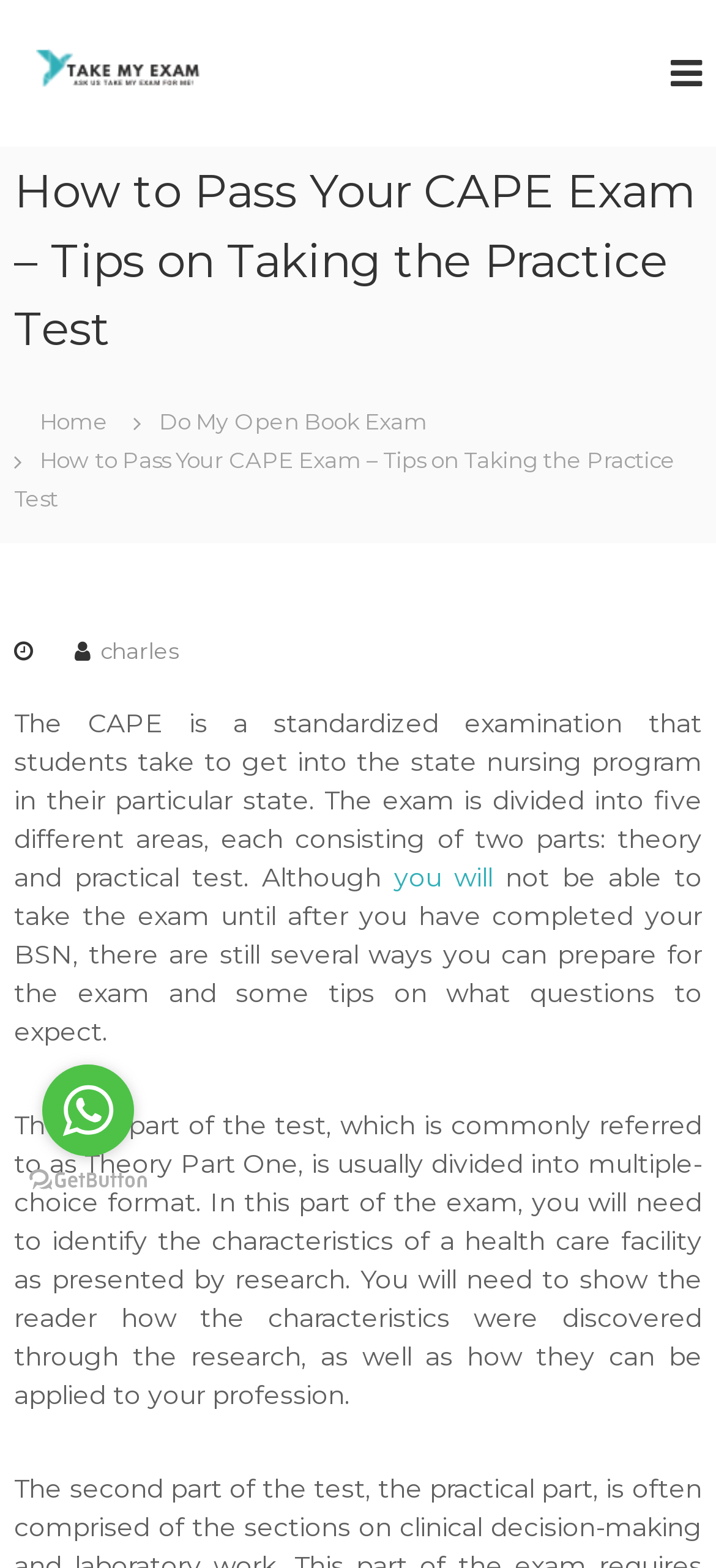Please provide a comprehensive answer to the question based on the screenshot: What is the CAPE exam divided into?

According to the webpage, the CAPE exam is divided into five different areas, each consisting of two parts: theory and practical test.